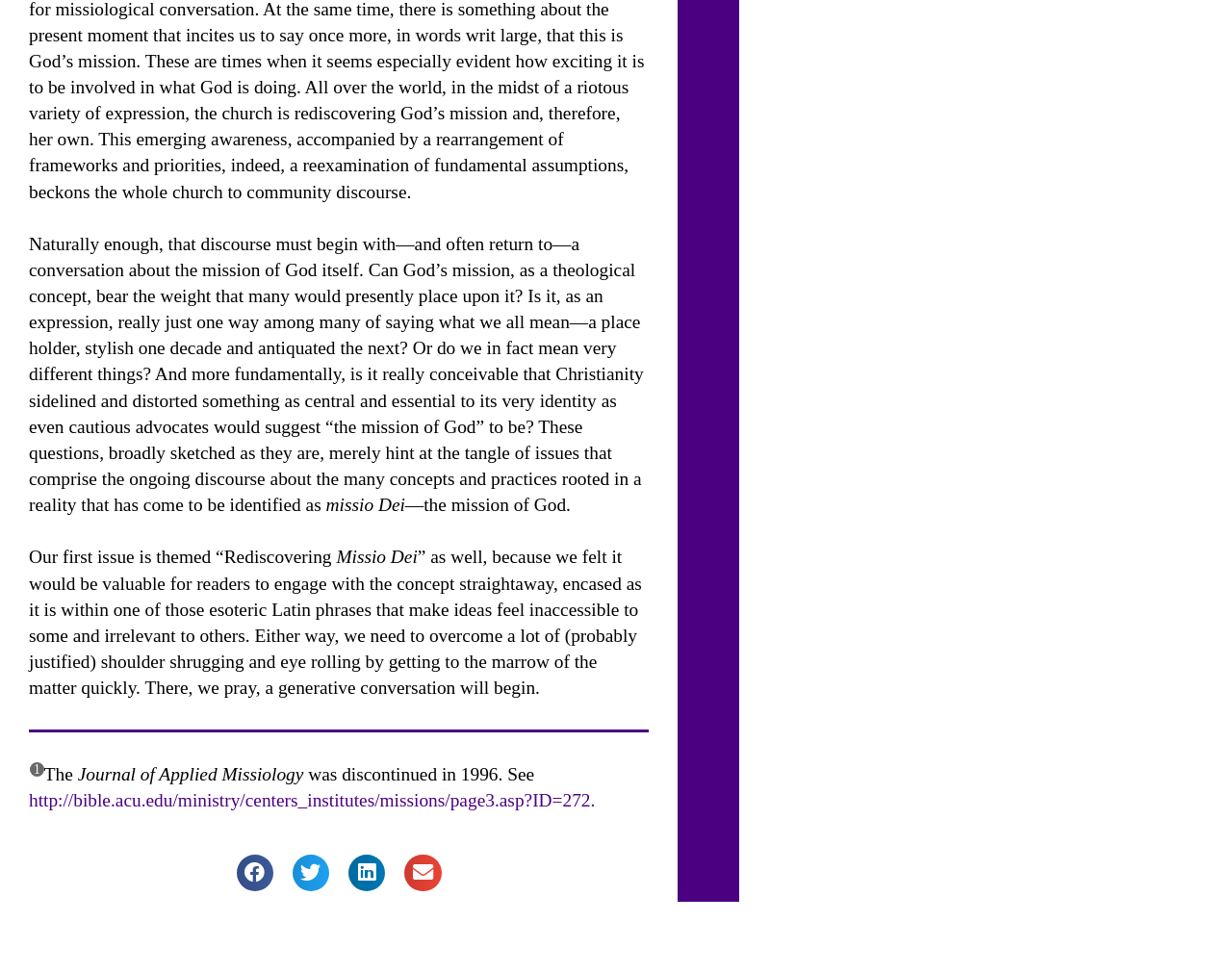What is the name of the journal?
Make sure to answer the question with a detailed and comprehensive explanation.

The name of the journal is mentioned in the text as 'The Journal of Applied Missiology', which was discontinued in 1996.